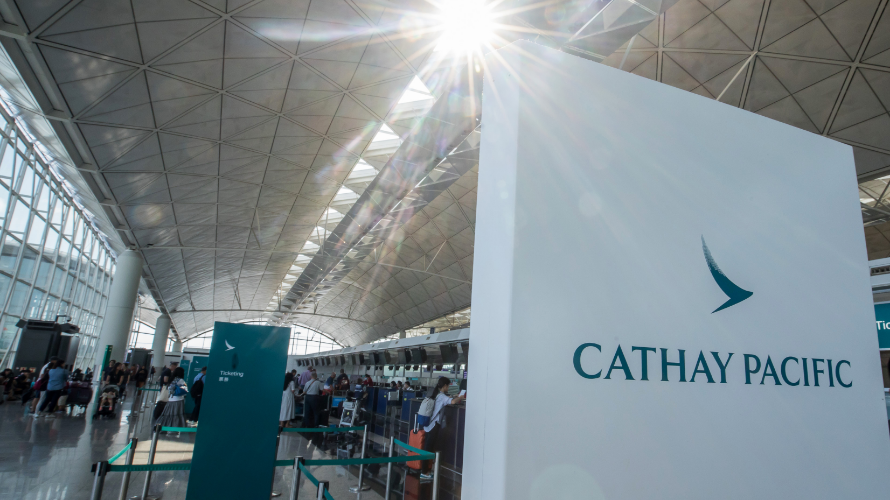Describe the image with as much detail as possible.

The image captures the bustling interior of Hong Kong International Airport, showcasing a prominent Cathay Pacific ticketing sign. The bright sunlight streams in through the airport's expansive glass windows, illuminating the modern architectural design characterized by a high, arching ceiling. In the foreground, passengers are seen queuing at the check-in counters, highlighting the airport's role as a hub for international travel. The distinct branding of Cathay Pacific is clearly visible on the sign, emphasizing the airline's presence as travelers navigate their journey amidst the ongoing challenges posed by the COVID-19 pandemic.